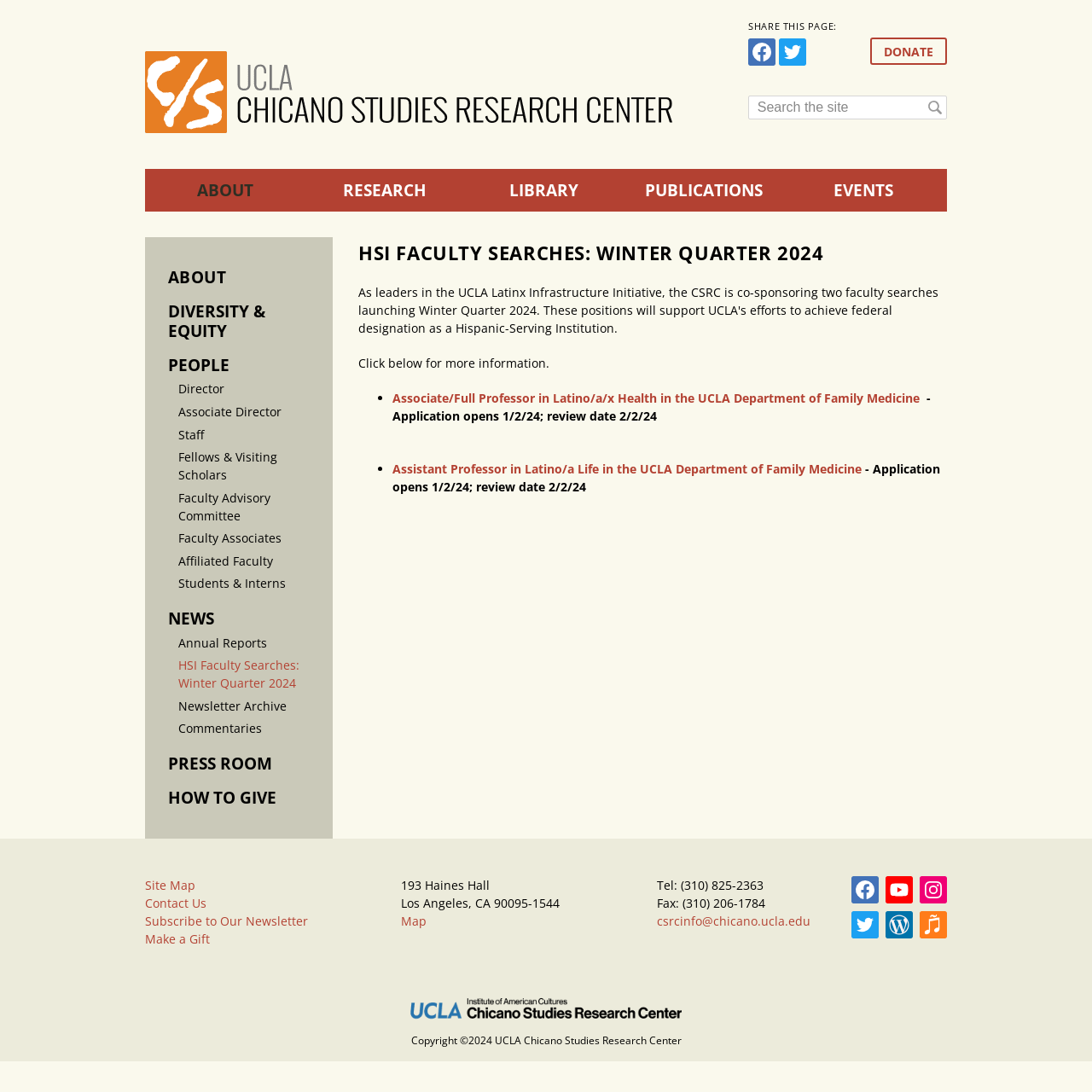What is the name of the research center?
Using the image as a reference, answer with just one word or a short phrase.

UCLA Chicano Studies Research Center